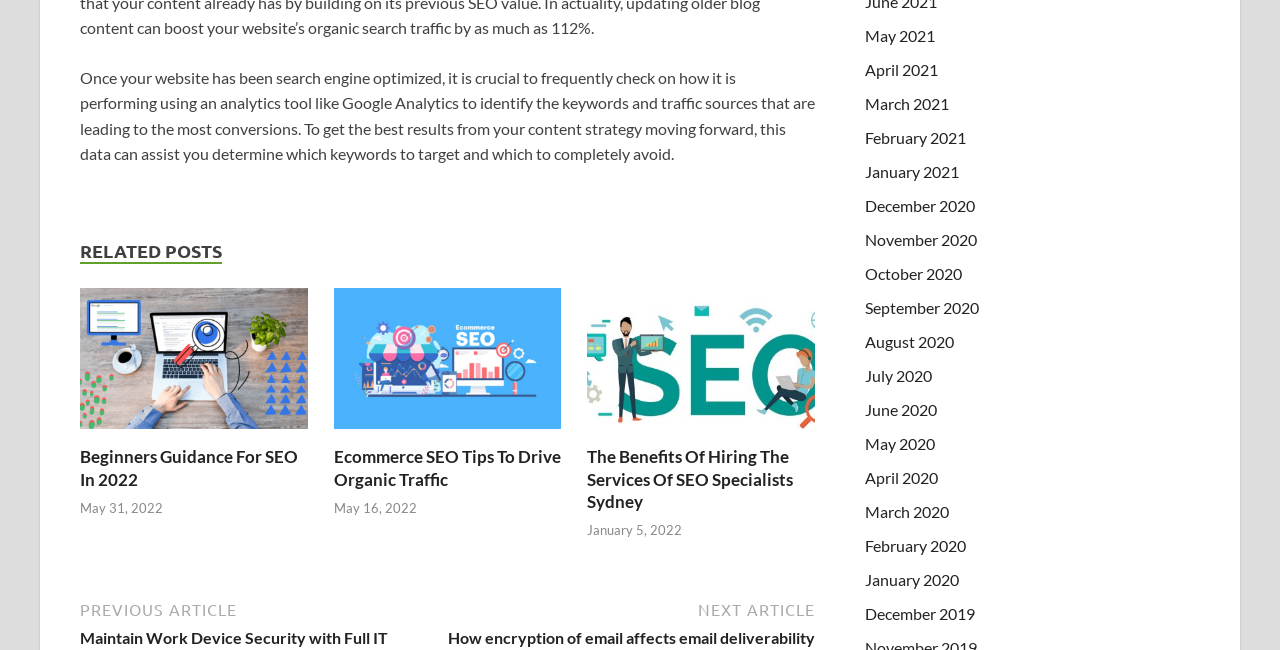What is the purpose of the links at the bottom of the page?
Please describe in detail the information shown in the image to answer the question.

I observed that the links at the bottom of the page are organized by month and year, suggesting that they are archives of past content. This leads me to infer that their purpose is to allow users to navigate to archives.